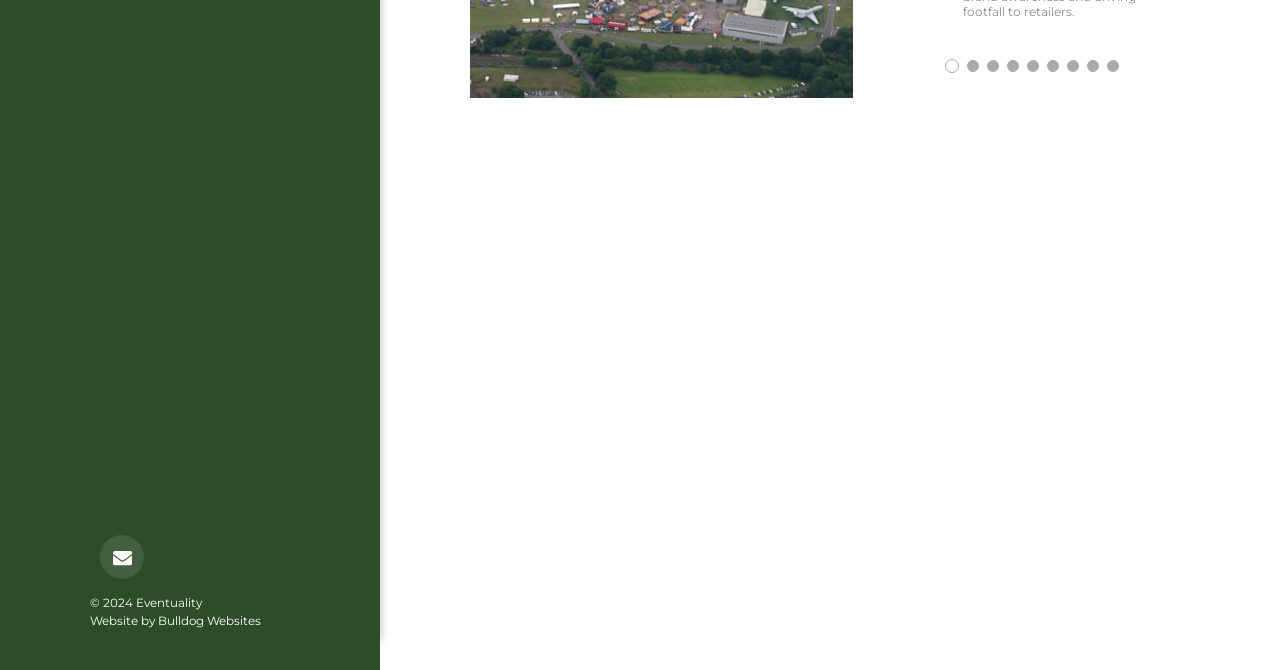Locate the UI element described by Find out more and provide its bounding box coordinates. Use the format (top-left x, top-left y, bottom-right x, bottom-right y) with all values as floating point numbers between 0 and 1.

None